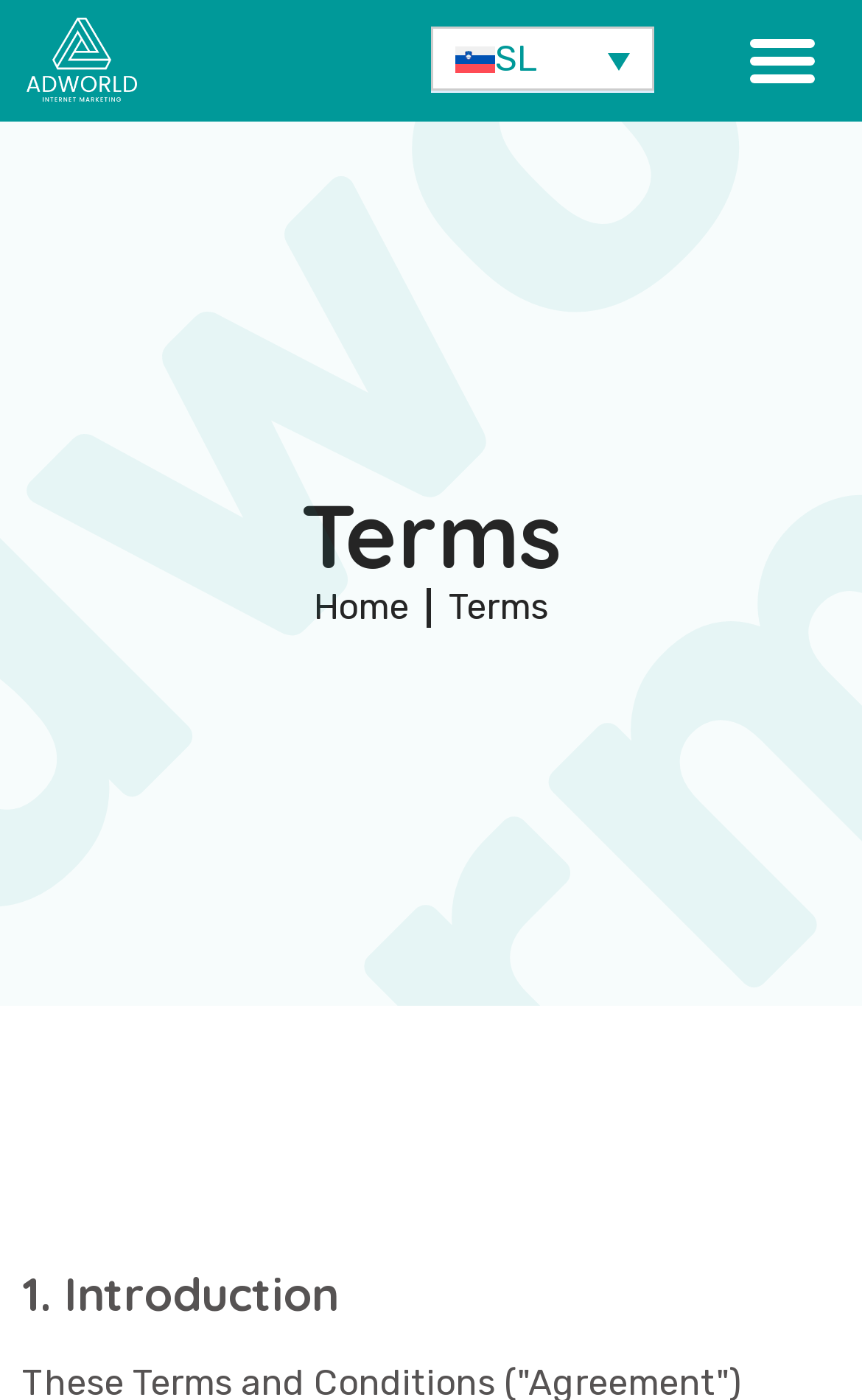Determine the bounding box coordinates for the HTML element described here: "SL".

[0.5, 0.019, 0.758, 0.066]